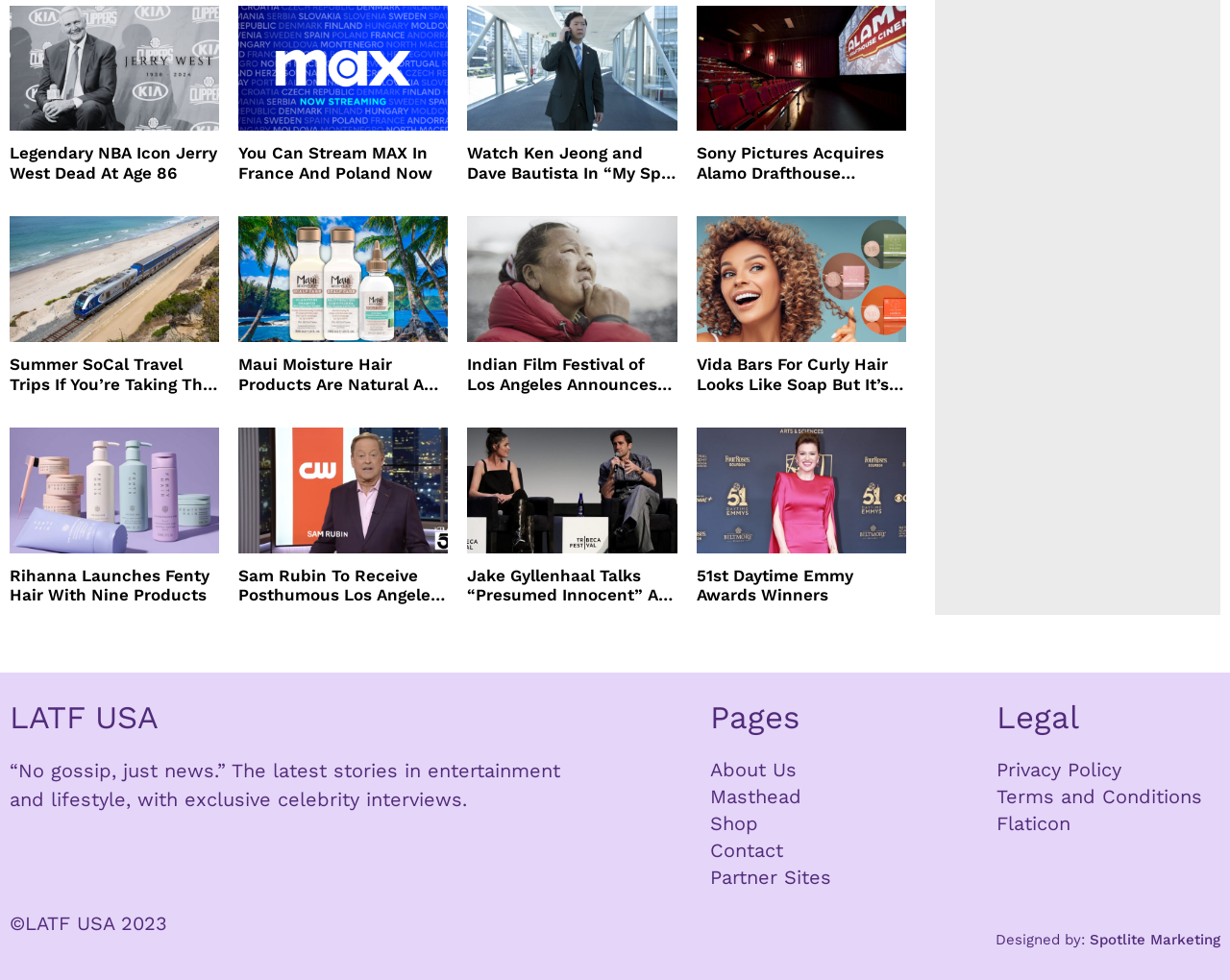Highlight the bounding box coordinates of the region I should click on to meet the following instruction: "Visit the About Us page".

[0.577, 0.771, 0.676, 0.799]